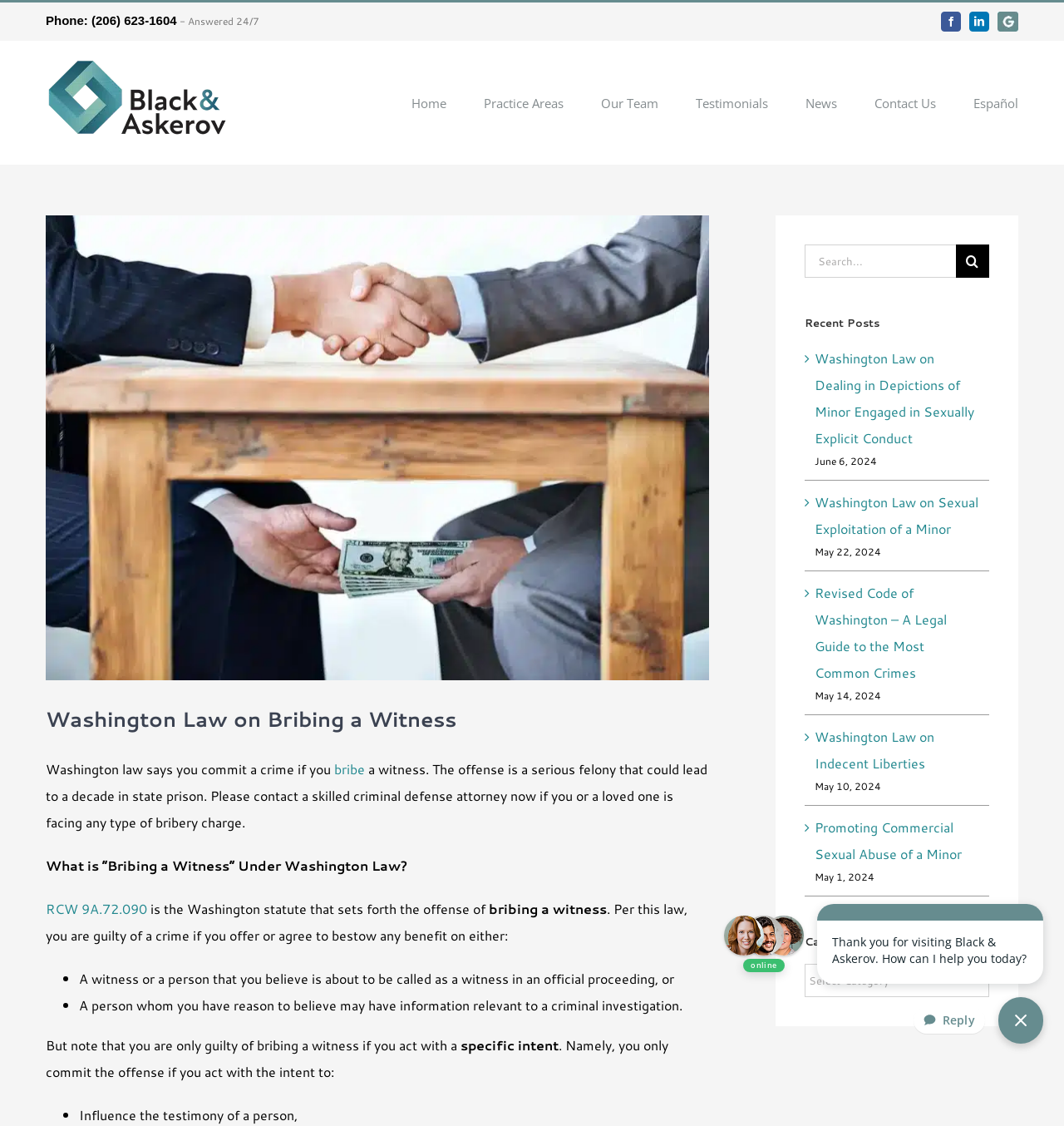Please identify the bounding box coordinates of the area that needs to be clicked to fulfill the following instruction: "Contact us through email."

[0.721, 0.676, 0.884, 0.693]